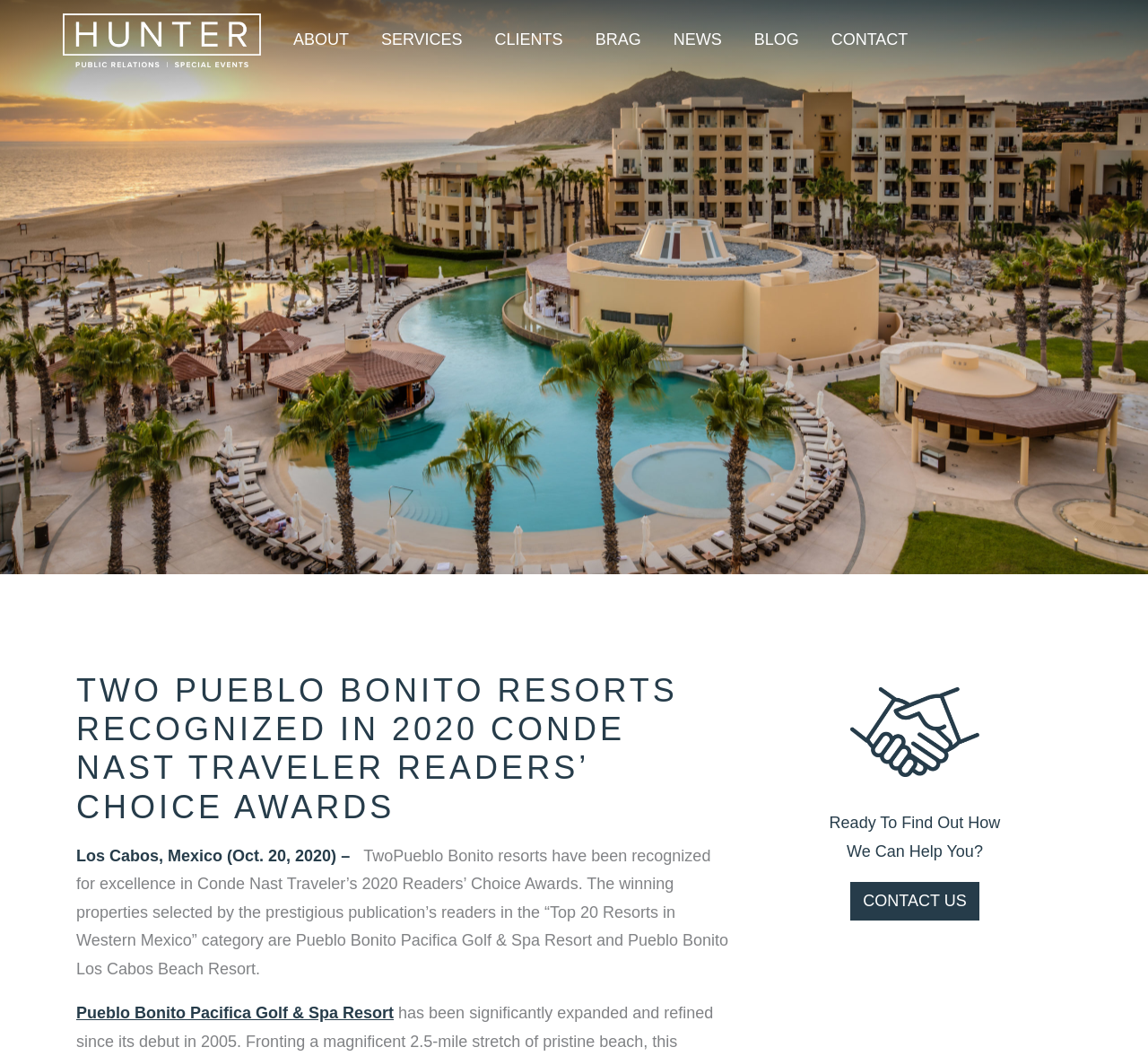Please identify the bounding box coordinates of the element's region that should be clicked to execute the following instruction: "learn more about Pueblo Bonito Pacifica Golf & Spa Resort". The bounding box coordinates must be four float numbers between 0 and 1, i.e., [left, top, right, bottom].

[0.066, 0.951, 0.343, 0.968]